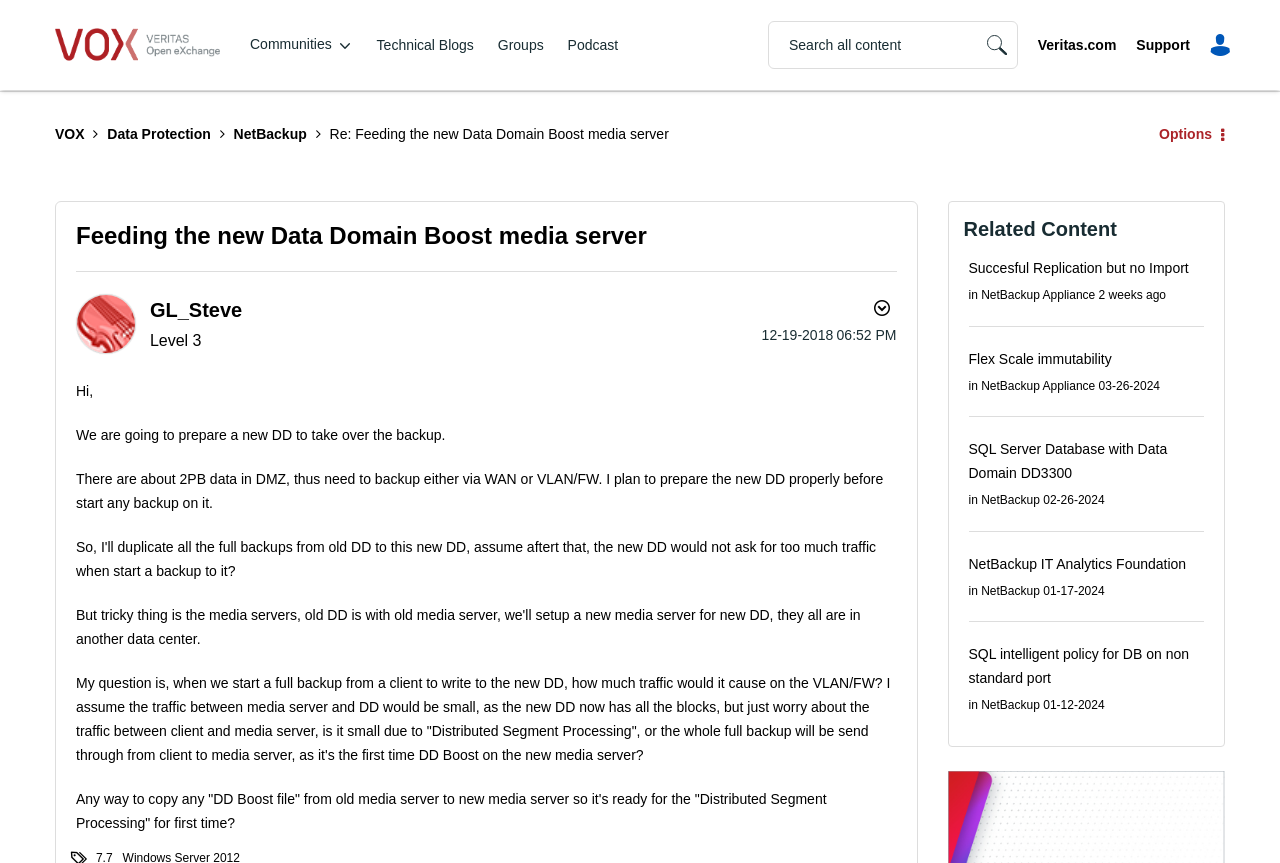Show the bounding box coordinates for the element that needs to be clicked to execute the following instruction: "Go to VOX homepage". Provide the coordinates in the form of four float numbers between 0 and 1, i.e., [left, top, right, bottom].

[0.039, 0.023, 0.176, 0.081]